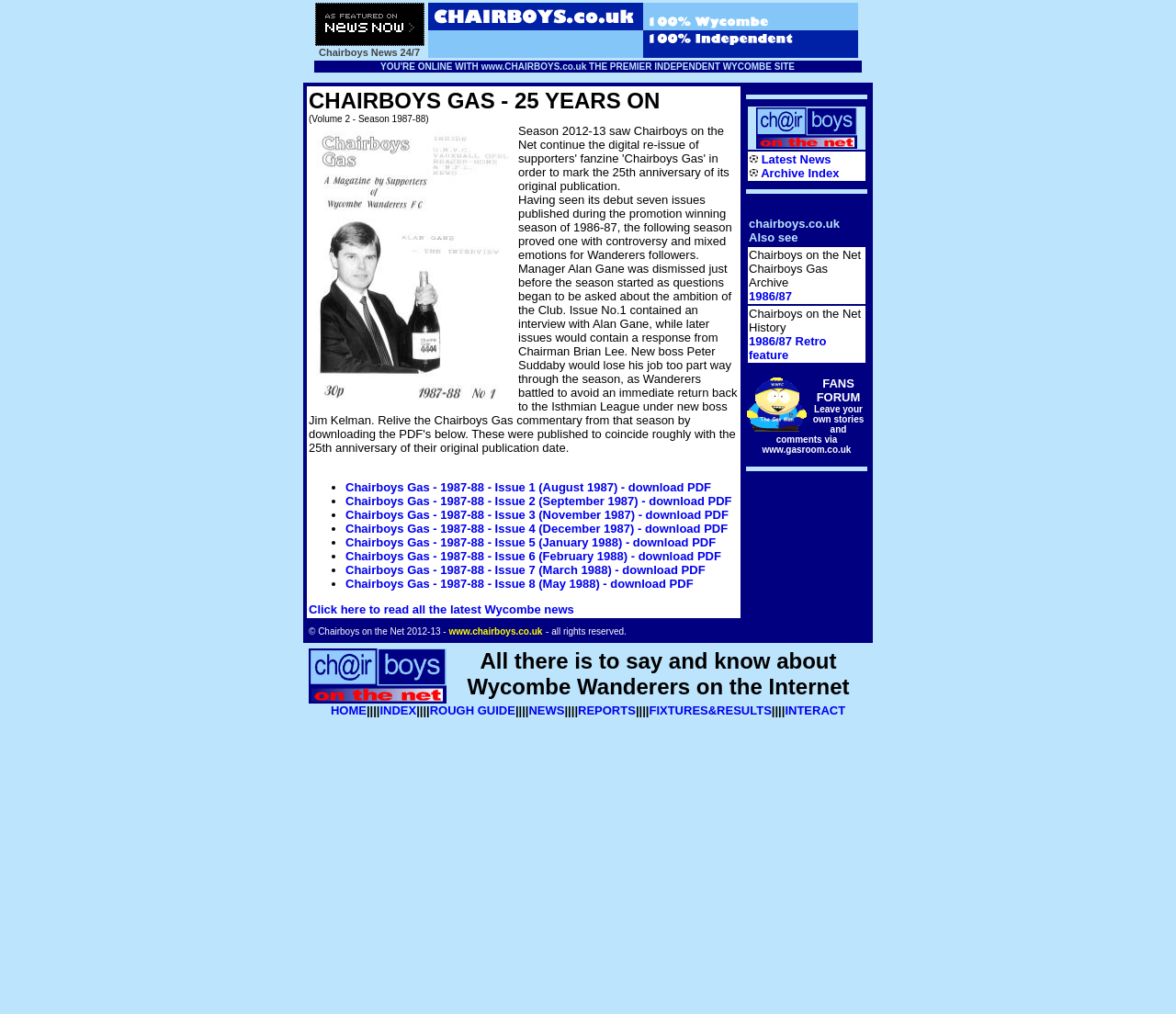Identify the bounding box coordinates of the area that should be clicked in order to complete the given instruction: "view Chairboys Gas Archive 1986/87". The bounding box coordinates should be four float numbers between 0 and 1, i.e., [left, top, right, bottom].

[0.637, 0.285, 0.673, 0.299]